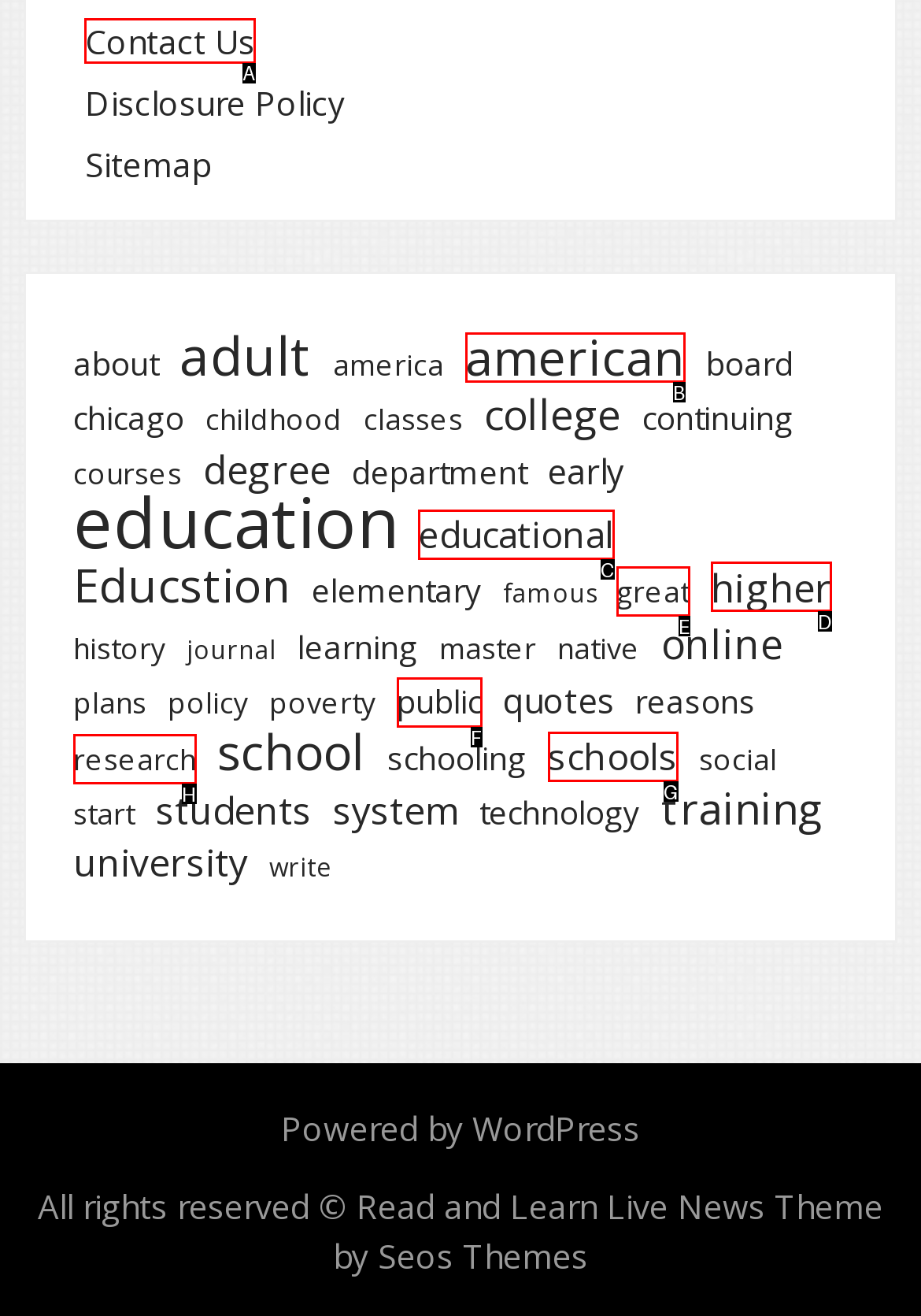Determine which HTML element to click on in order to complete the action: Click on 'Contact Us'.
Reply with the letter of the selected option.

A